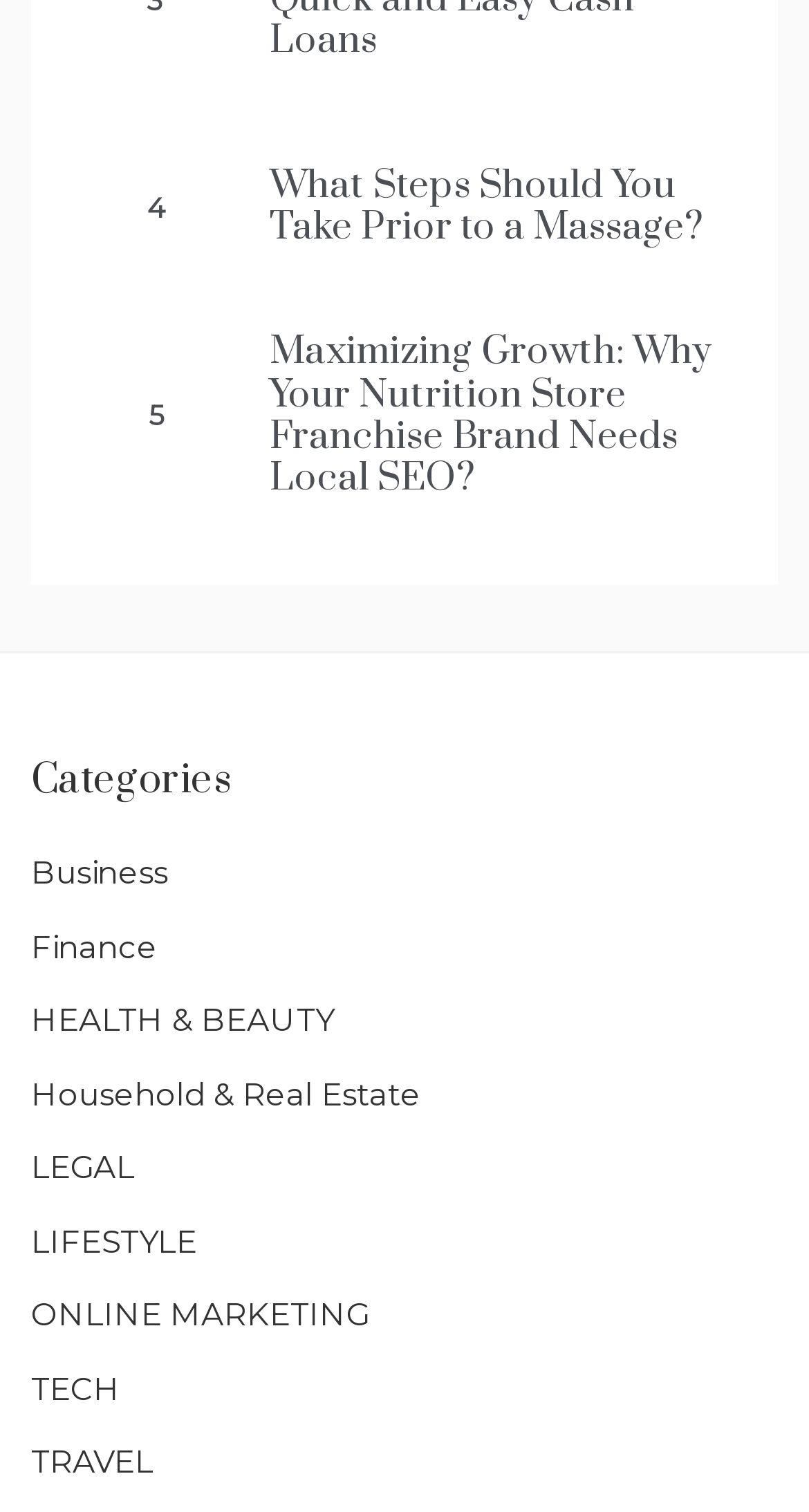Determine the bounding box coordinates of the clickable area required to perform the following instruction: "View articles about travel". The coordinates should be represented as four float numbers between 0 and 1: [left, top, right, bottom].

[0.038, 0.95, 0.19, 0.985]